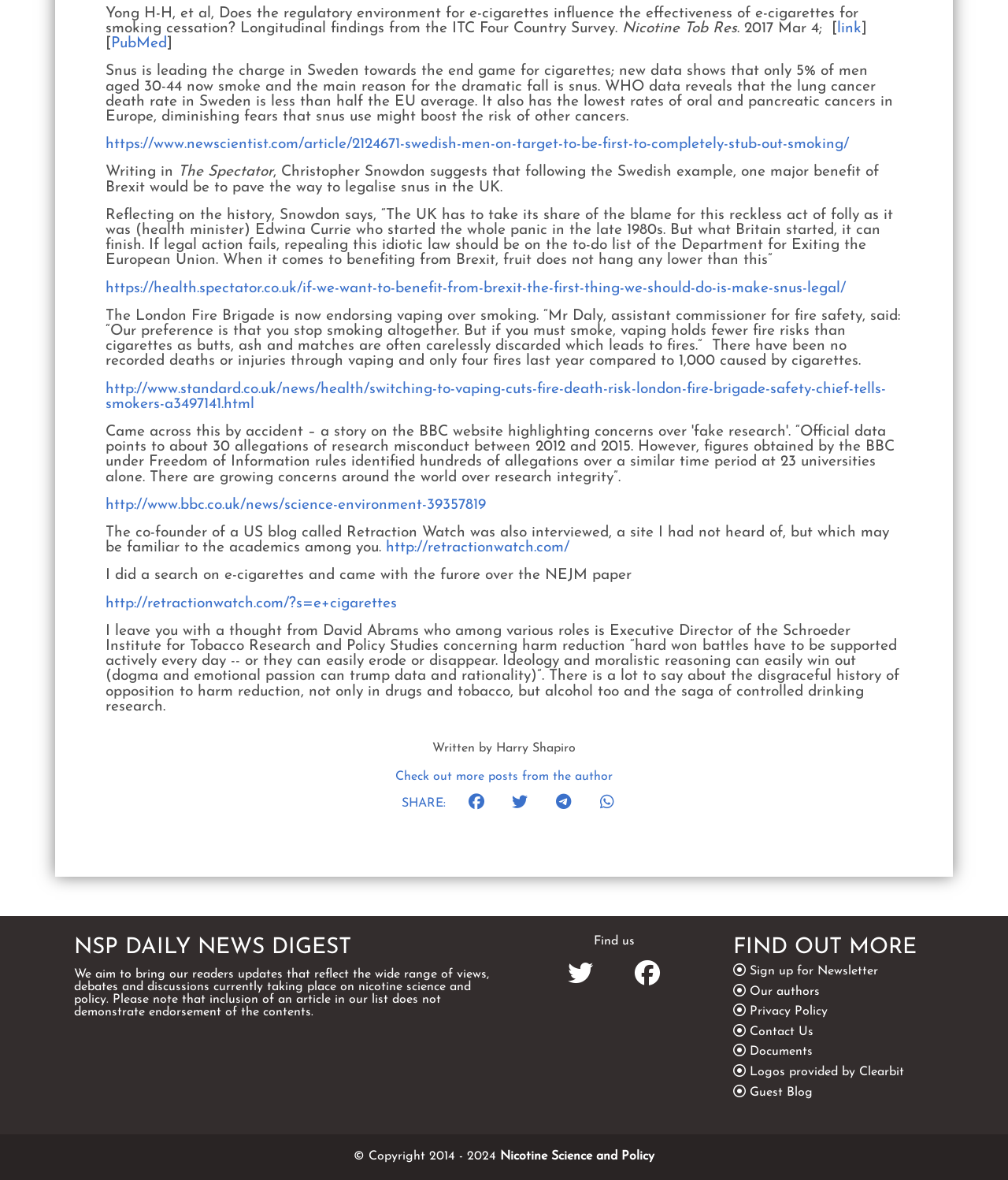Can you identify the bounding box coordinates of the clickable region needed to carry out this instruction: 'Visit the Nicotine Science and Policy website'? The coordinates should be four float numbers within the range of 0 to 1, stated as [left, top, right, bottom].

[0.496, 0.975, 0.649, 0.985]